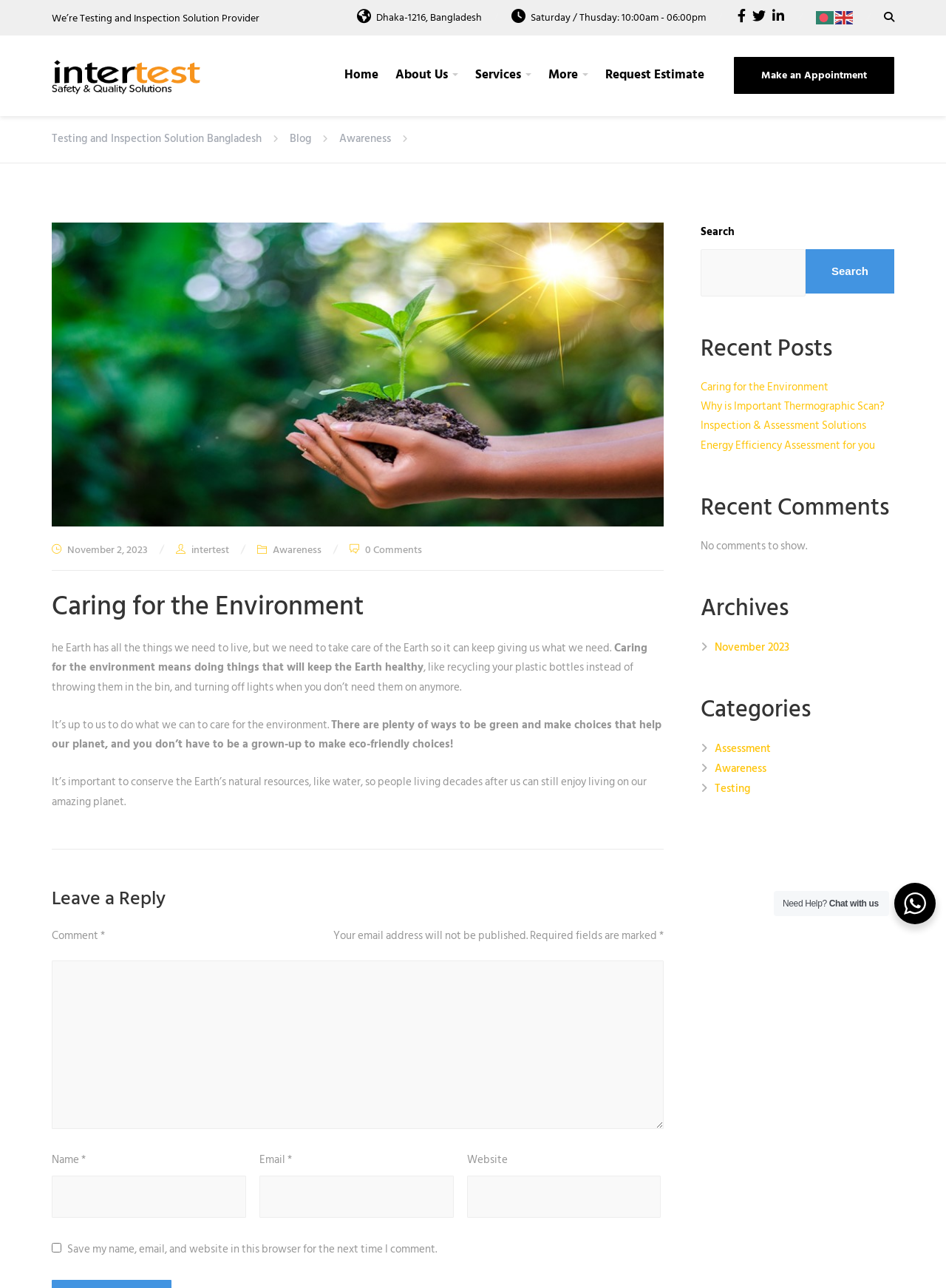Could you determine the bounding box coordinates of the clickable element to complete the instruction: "Search"? Provide the coordinates as four float numbers between 0 and 1, i.e., [left, top, right, bottom].

[0.74, 0.193, 0.852, 0.23]